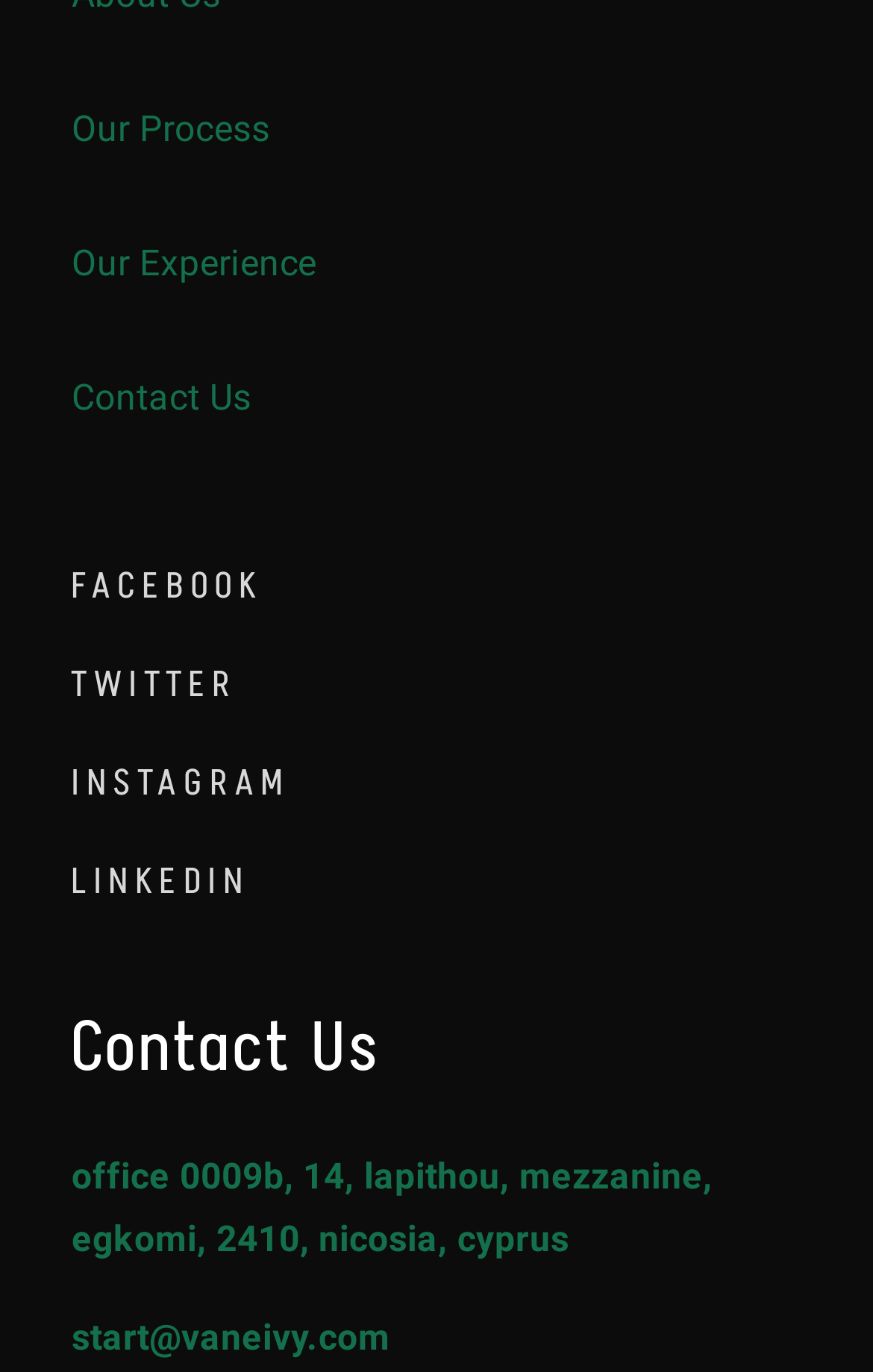Identify the bounding box for the UI element that is described as follows: "Our Experience".

[0.082, 0.17, 0.363, 0.216]